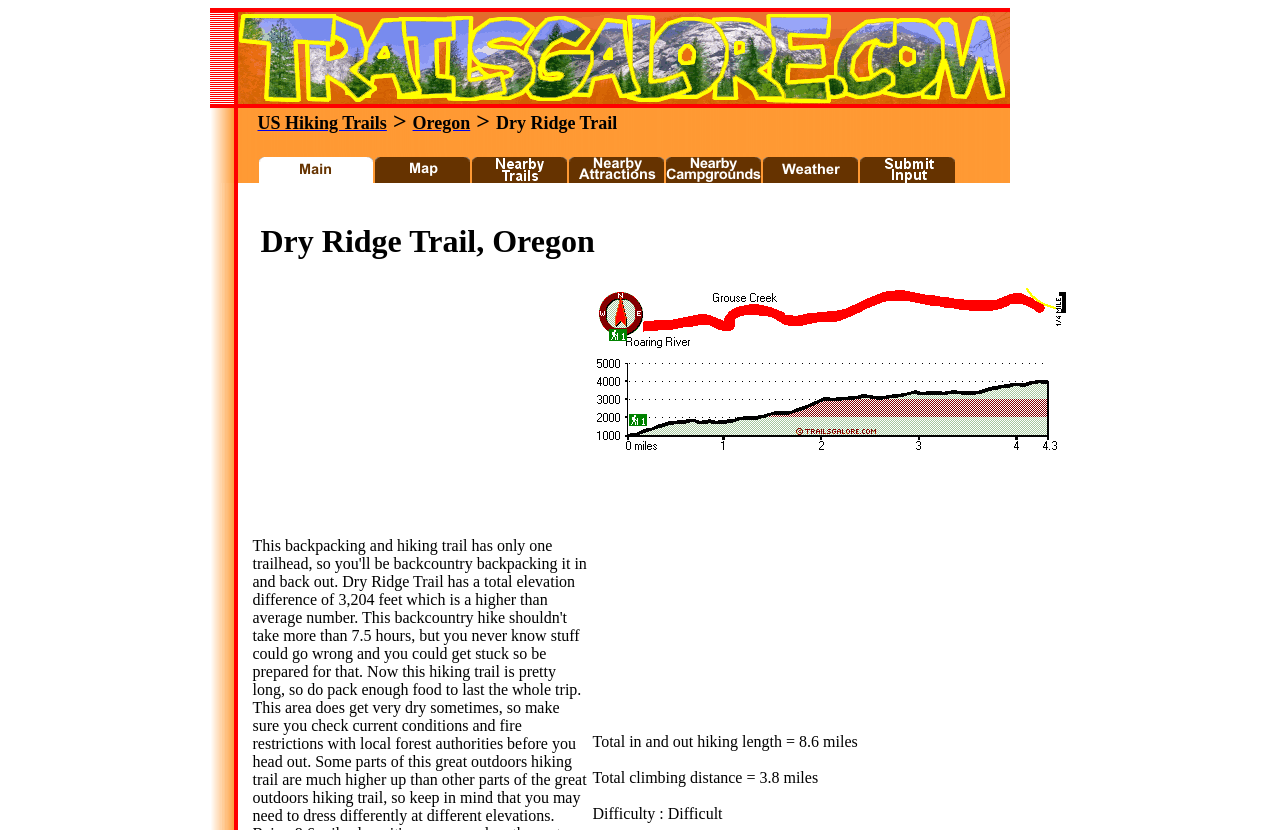Please determine the bounding box coordinates of the element to click on in order to accomplish the following task: "Check the WEATHER". Ensure the coordinates are four float numbers ranging from 0 to 1, i.e., [left, top, right, bottom].

[0.595, 0.204, 0.671, 0.224]